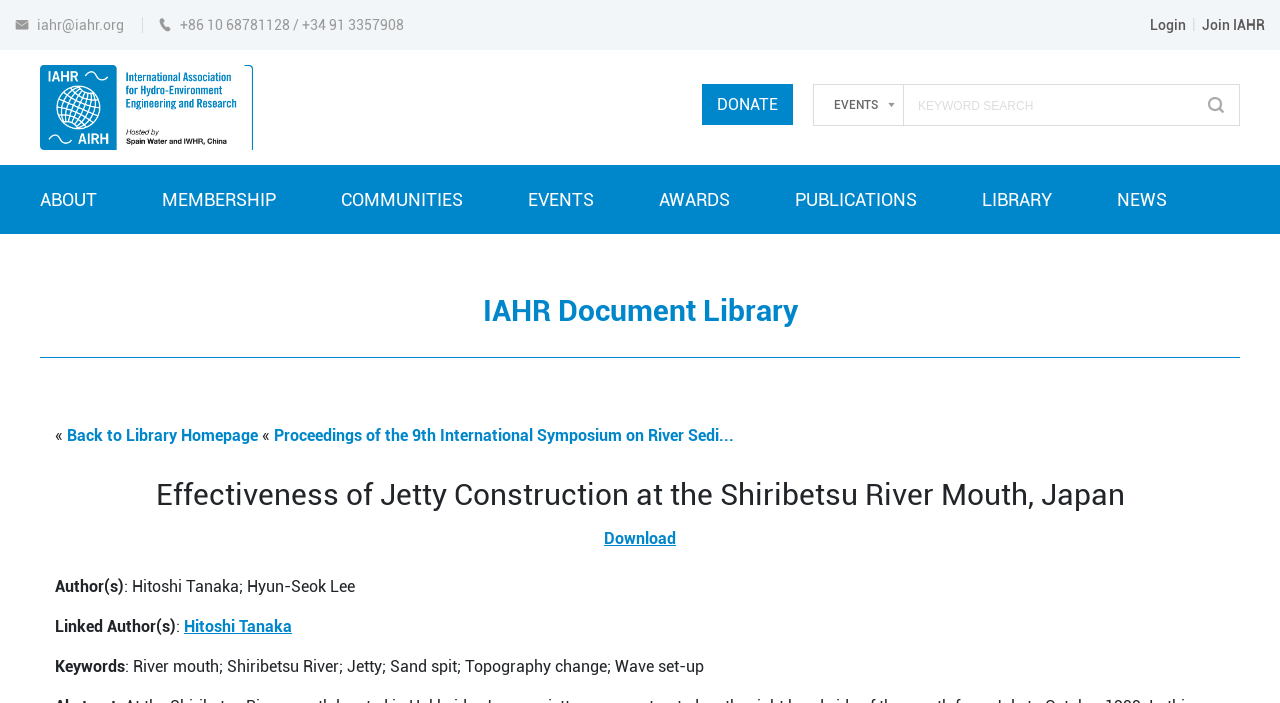Specify the bounding box coordinates of the area that needs to be clicked to achieve the following instruction: "login to the system".

[0.898, 0.024, 0.927, 0.047]